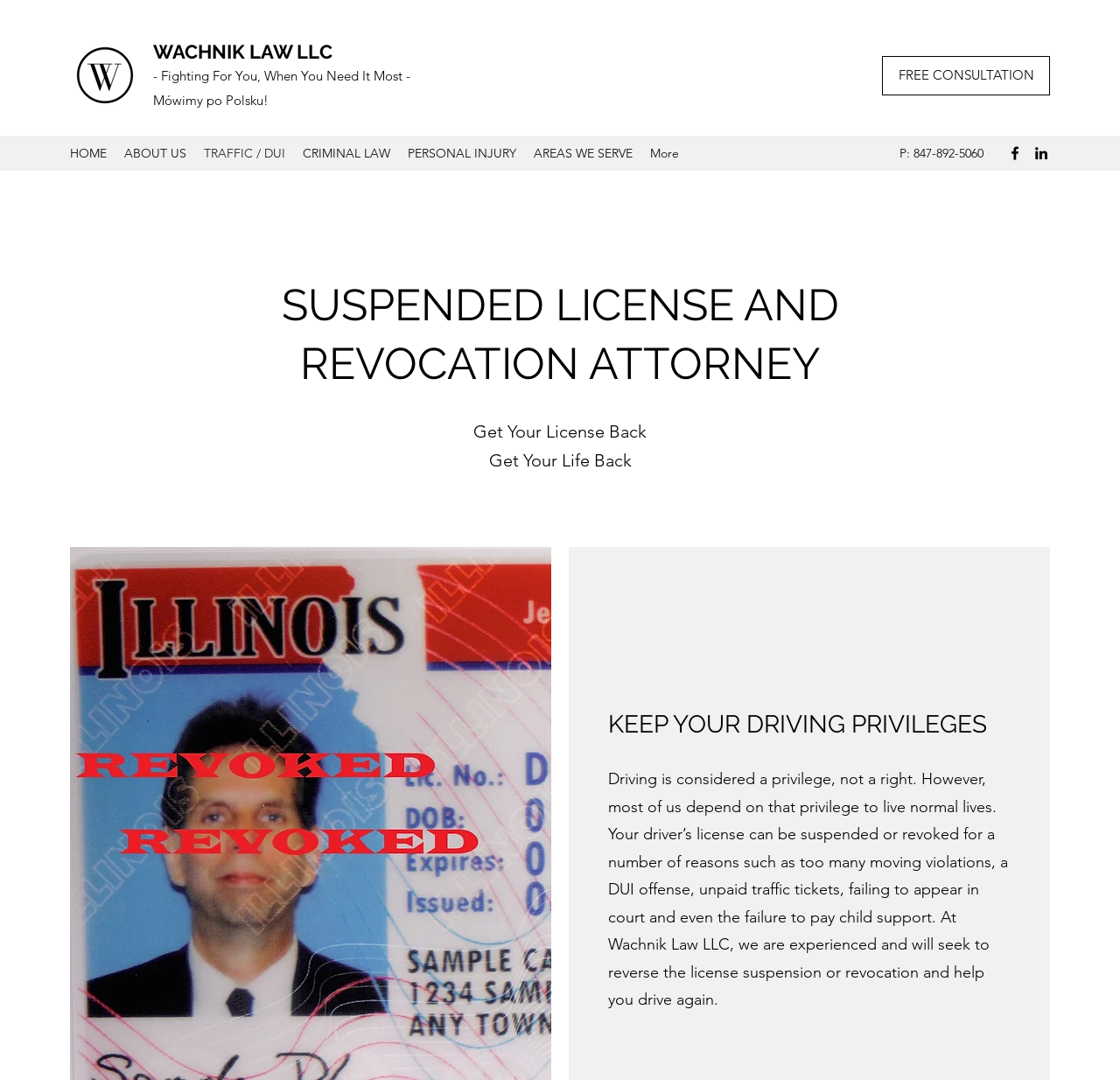Pinpoint the bounding box coordinates of the area that should be clicked to complete the following instruction: "Visit the 'HOME' page". The coordinates must be given as four float numbers between 0 and 1, i.e., [left, top, right, bottom].

[0.055, 0.13, 0.103, 0.154]